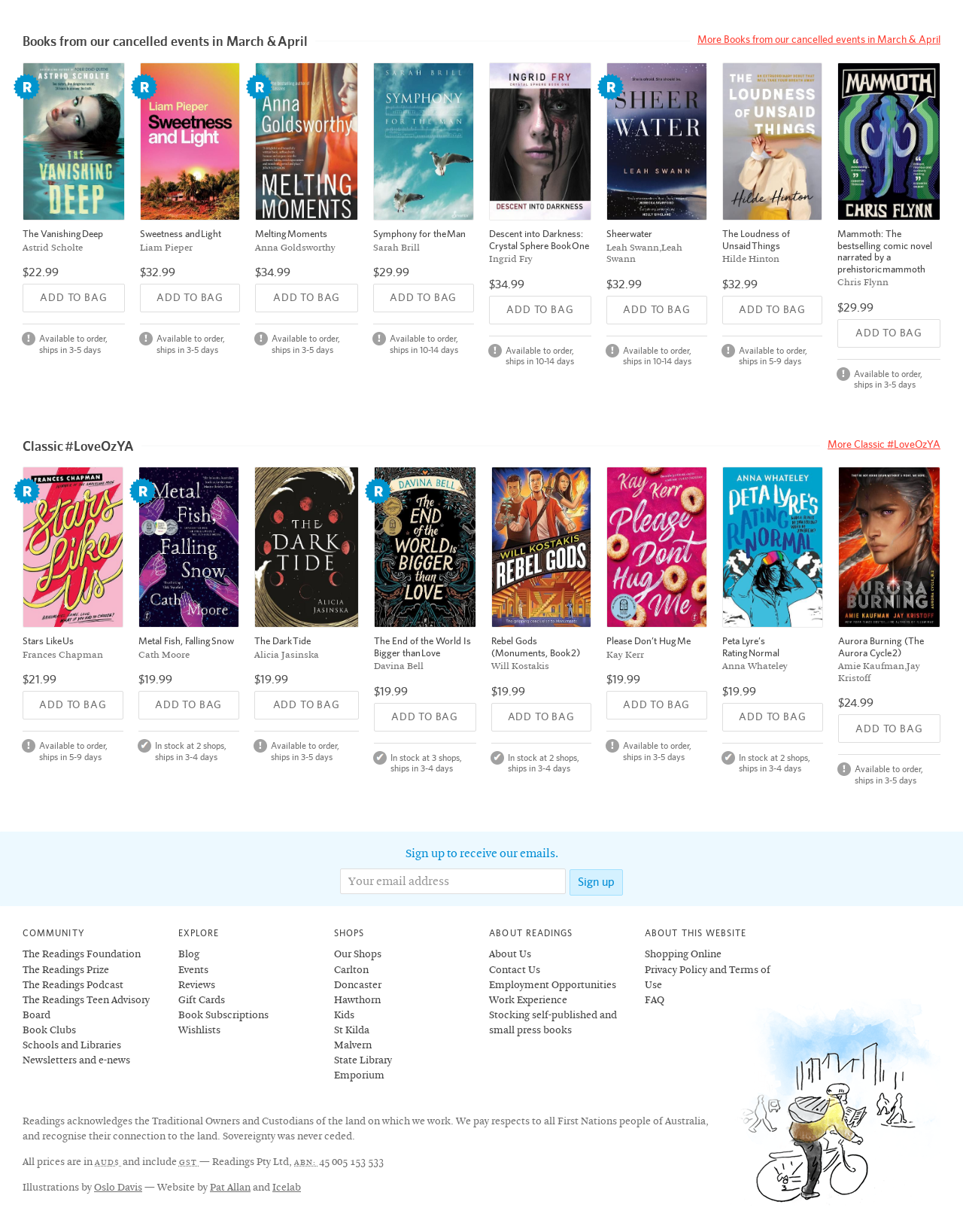How many books are listed on this page?
Please provide a comprehensive answer based on the information in the image.

To find the number of books listed on this page, I counted the number of link elements with text that starts with 'Cover image for' and ends with 'ADD TO BAG'. There are 12 such elements, each corresponding to a different book.